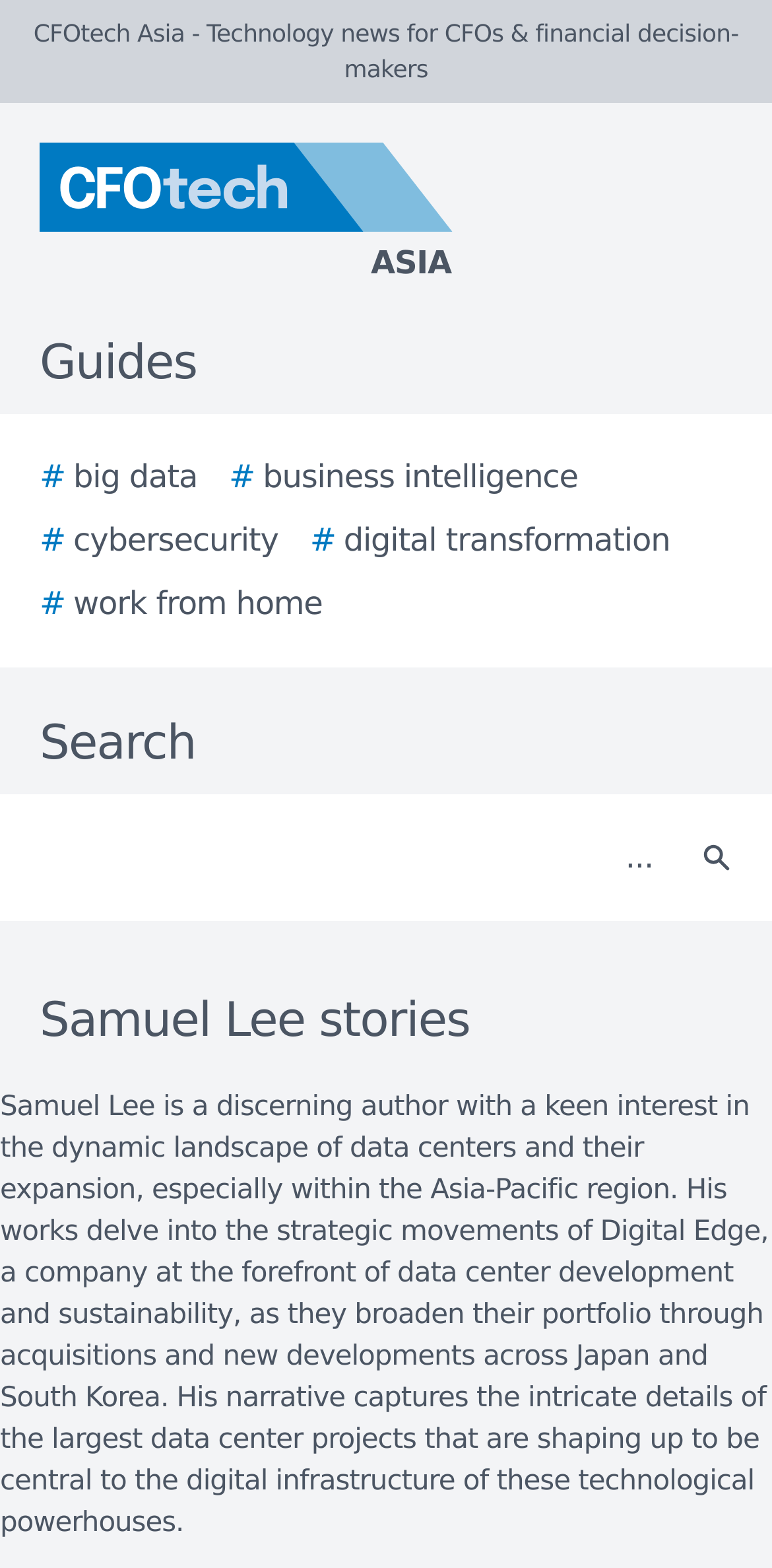Offer a meticulous description of the webpage's structure and content.

The webpage is about Samuel Lee stories on CFOtech Asia, a technology news website for CFOs and financial decision-makers. At the top, there is a logo of CFOtech Asia, accompanied by a link to the website's homepage. Below the logo, there are several links to guides on various topics, including big data, business intelligence, cybersecurity, digital transformation, and work from home.

On the right side of the guides, there is a search bar with a search button and a magnifying glass icon. Above the search bar, there is a heading that reads "Samuel Lee stories". Below the heading, there is a brief description of Samuel Lee, a discerning author who writes about the dynamic landscape of data centers and their expansion in the Asia-Pacific region, particularly in Japan and South Korea. The description highlights his focus on Digital Edge, a company leading data center development and sustainability.

Overall, the webpage appears to be a list of stories or articles written by Samuel Lee, with a brief introduction to his work and expertise.